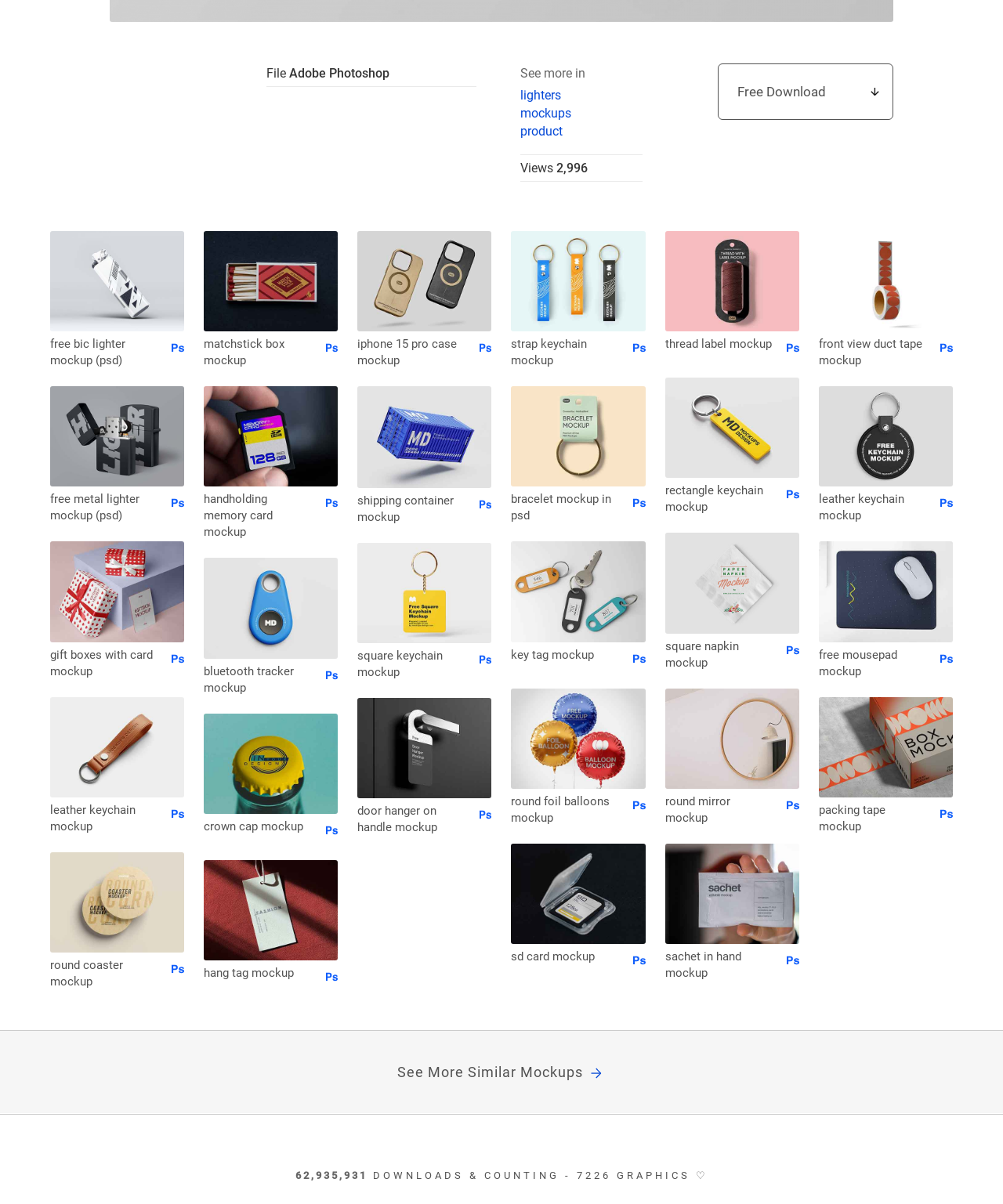Find and indicate the bounding box coordinates of the region you should select to follow the given instruction: "Check the iPhone 15 Pro Case Mockup".

[0.356, 0.192, 0.49, 0.277]